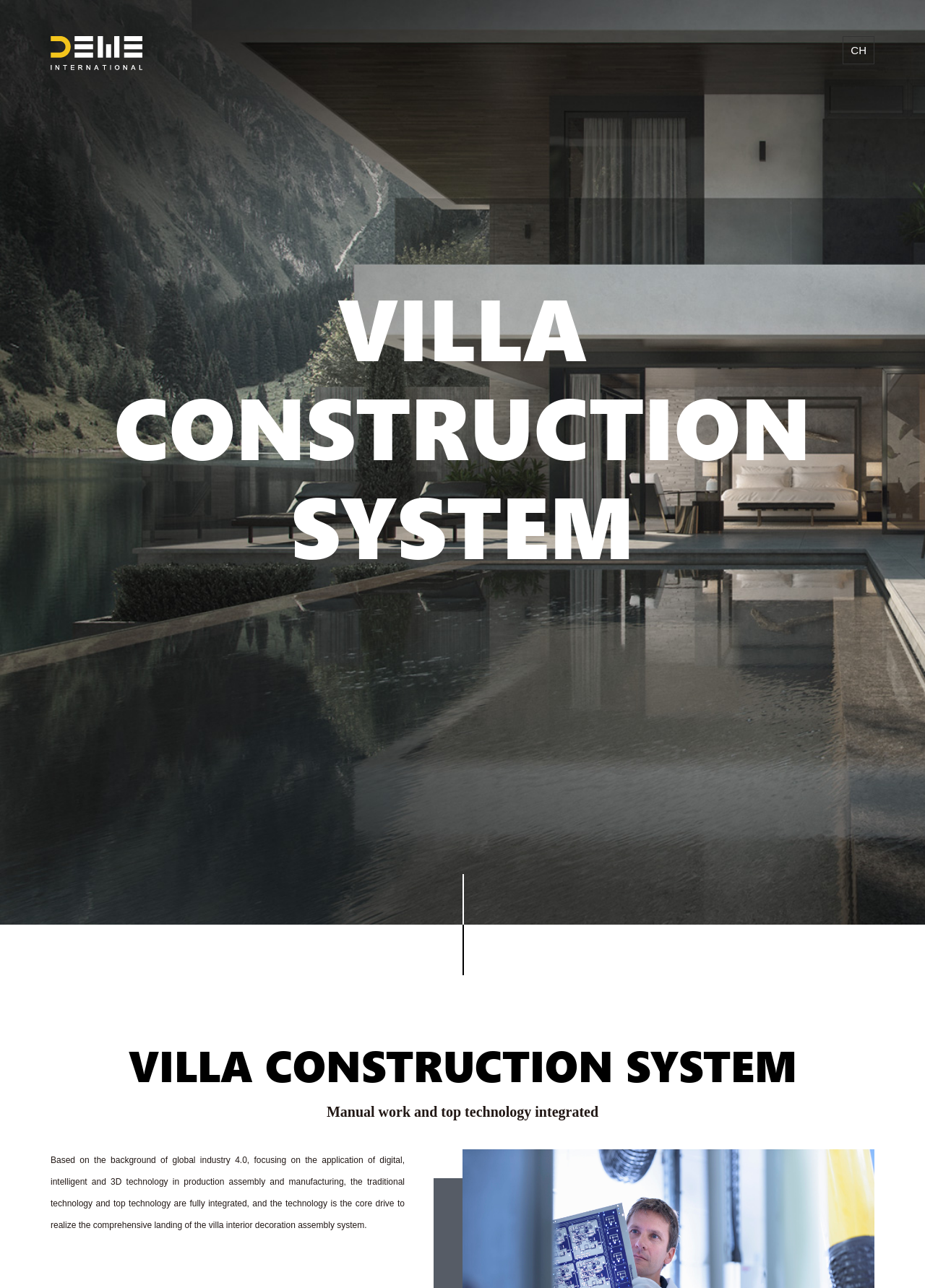What is the company name at the bottom of the page?
Please craft a detailed and exhaustive response to the question.

I found the company name by looking at the static text elements at the bottom of the page, and the one that stands out as a company name is 'Dewe International Decoration Engineering Beijing Co., Ltd.'